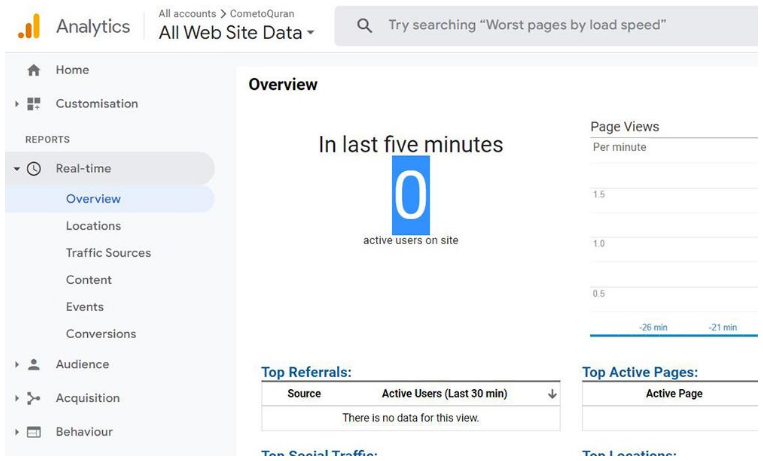Create an exhaustive description of the image.

The image displays a Google Analytics dashboard overview for a specific website. In the central area, it highlights that there are currently "0 active users on site" in the last five minutes, indicating a period of inactivity. The surrounding interface includes navigation options on the left side, including links to "Home," "Customization," and various report categories under "Real-time," such as "Overview," "Locations," and "Traffic Sources." At the top, the section titled "All Web Site Data" provides an overall context for the data being monitored. The right side of the screen appears to contain graphs that track page views and other metrics, but they suggest no recent activity, as indicated by the note that there's "no data for this view." This comprehensive overview is essential for businesses to monitor website traffic patterns and user behavior effectively.